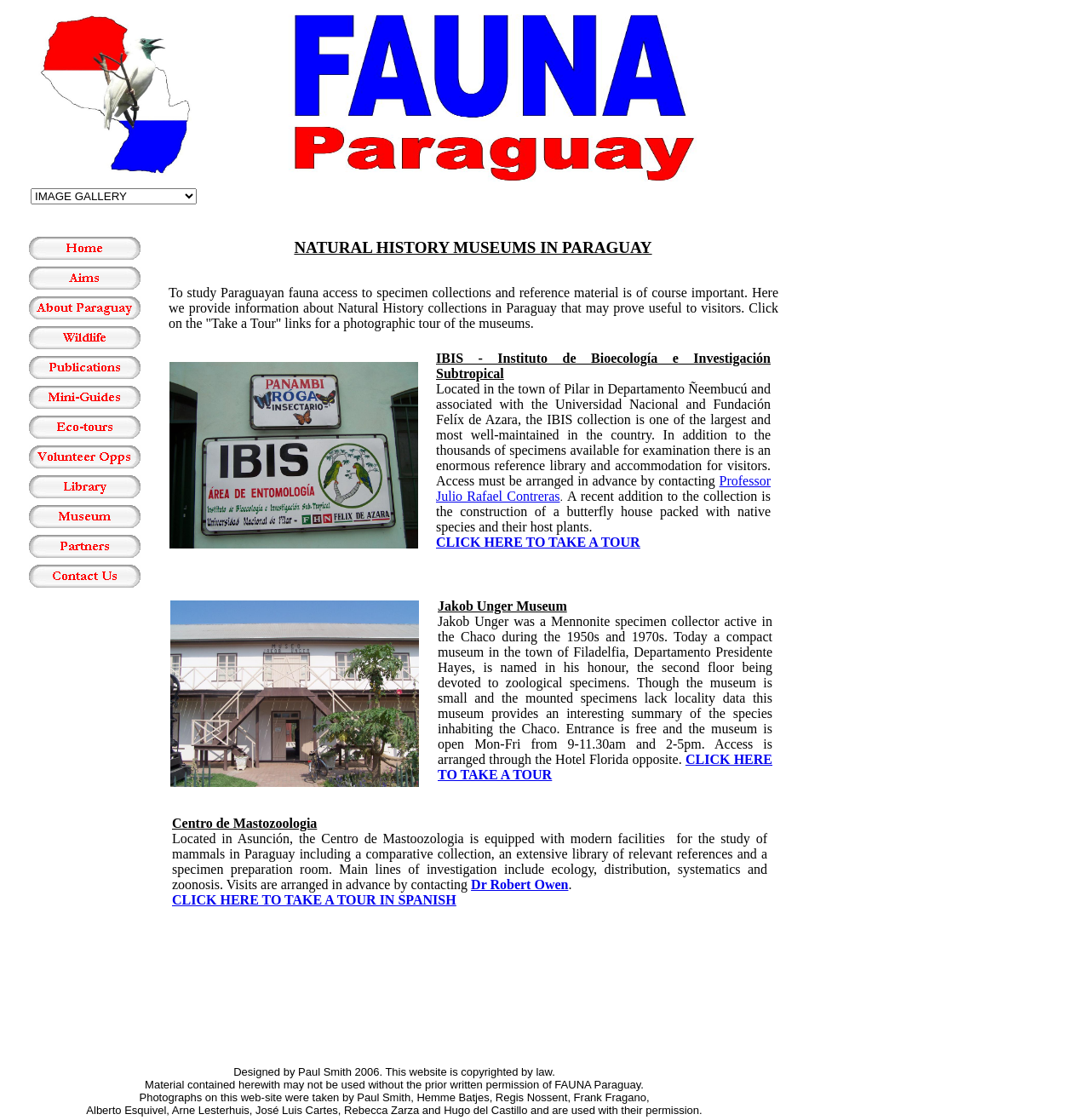What is the name of the museum collection in Paraguay?
Based on the visual details in the image, please answer the question thoroughly.

The question is asking about the name of the museum collection in Paraguay. By looking at the webpage, we can see that there is a StaticText element with the text 'IBIS - Instituto de Bioecología e Investigación Subtropical' which suggests that IBIS is the name of the museum collection.